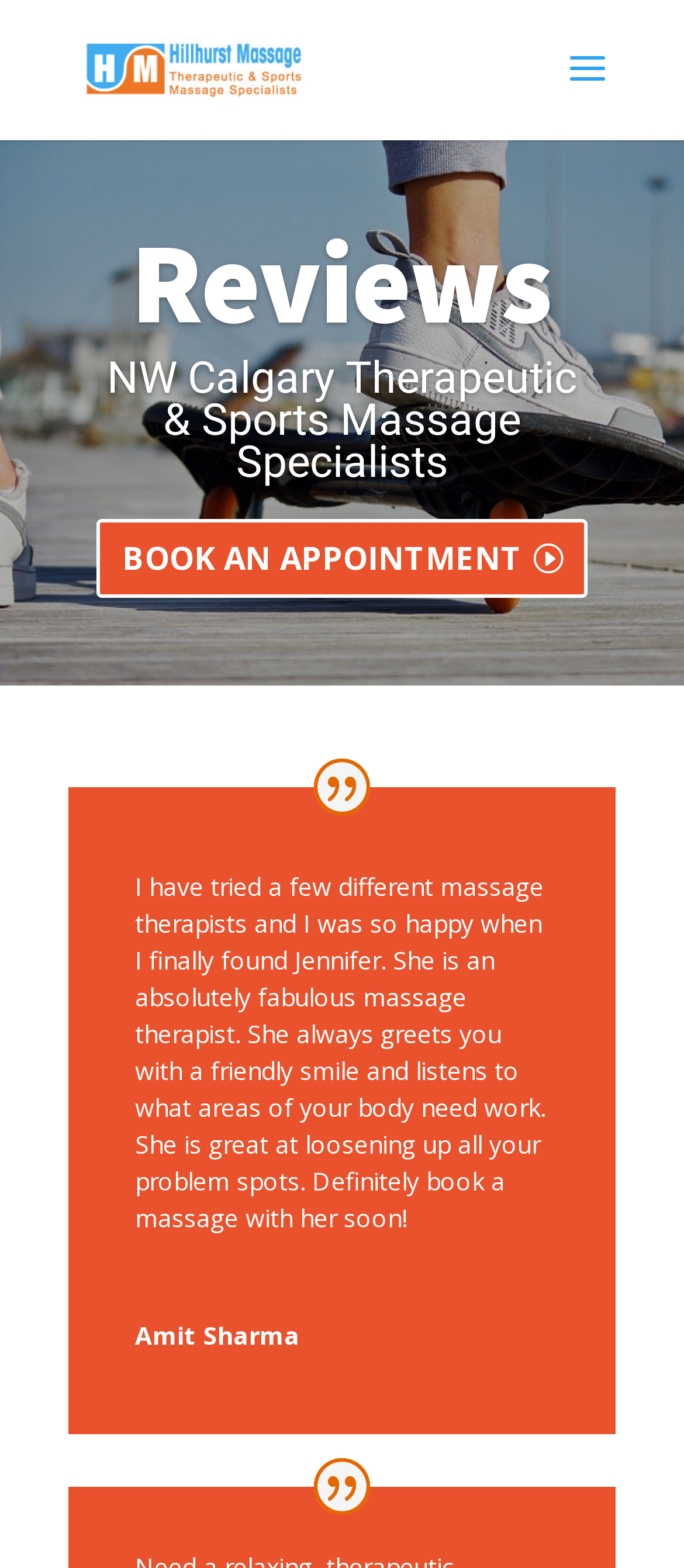Please provide a comprehensive response to the question based on the details in the image: Who wrote the review mentioned on the webpage?

The answer can be found in the StaticText element with the text 'Amit Sharma', which is located below the review text and is likely the name of the person who wrote the review.